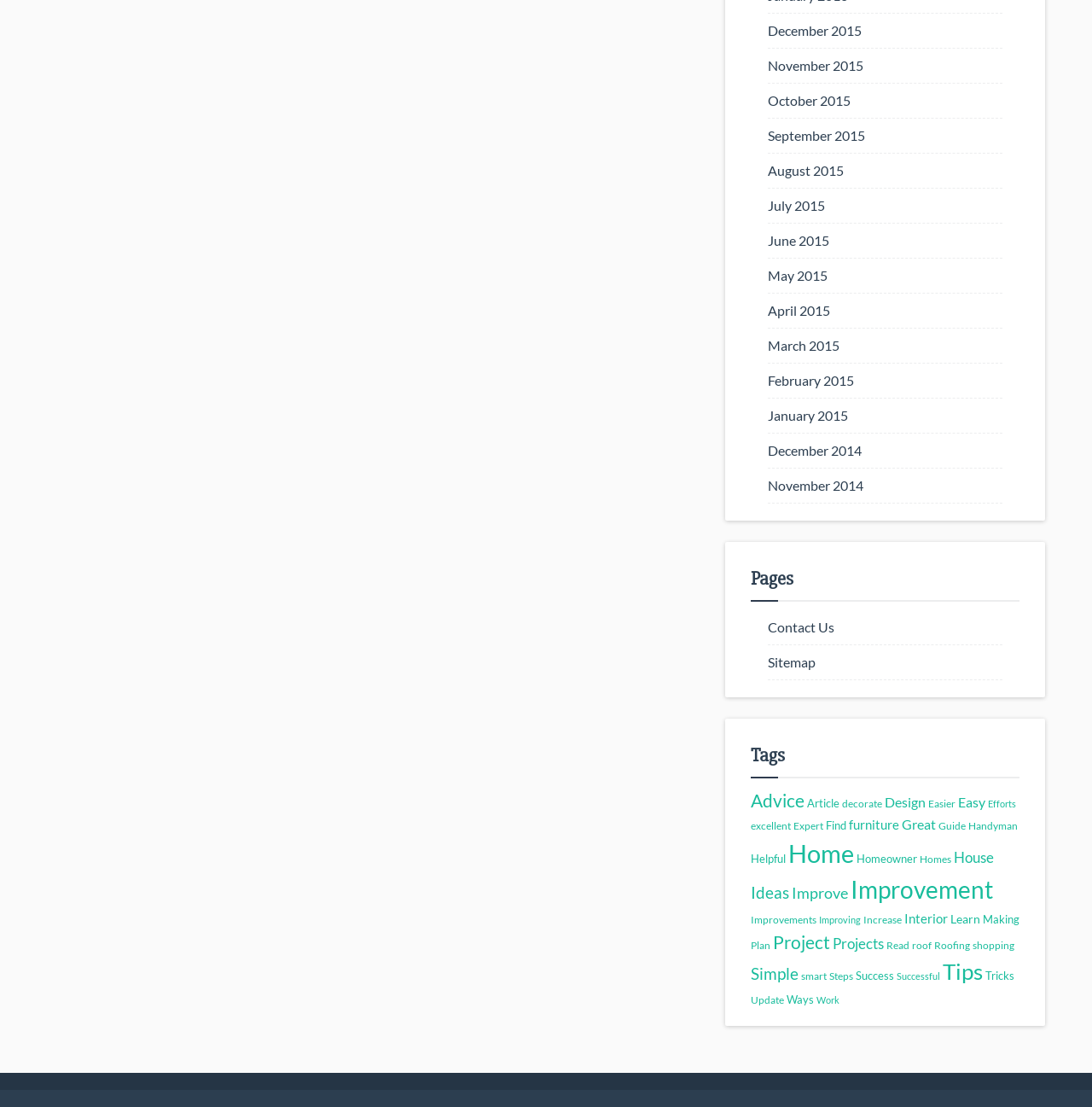Use the details in the image to answer the question thoroughly: 
How many tags are listed?

I counted the number of links under the 'Tags' heading and found that there are 30 tags listed.